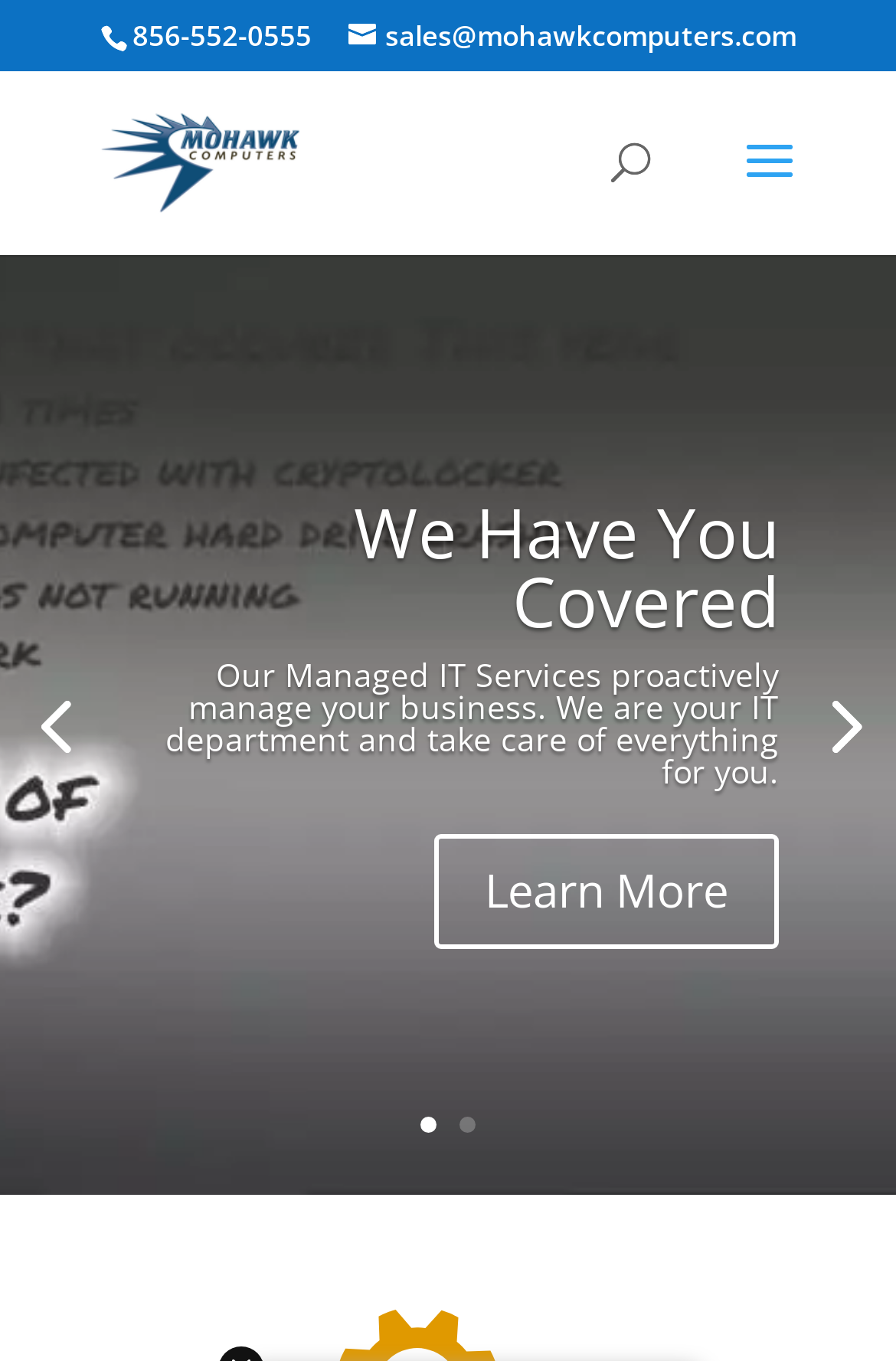Can you give a comprehensive explanation to the question given the content of the image?
What is the main service provided?

I found the main service provided by looking at the main content section of the webpage, where I saw a heading element with the text 'We Have You Covered' and a static text element with the description 'Our Managed IT Services proactively manage your business'.